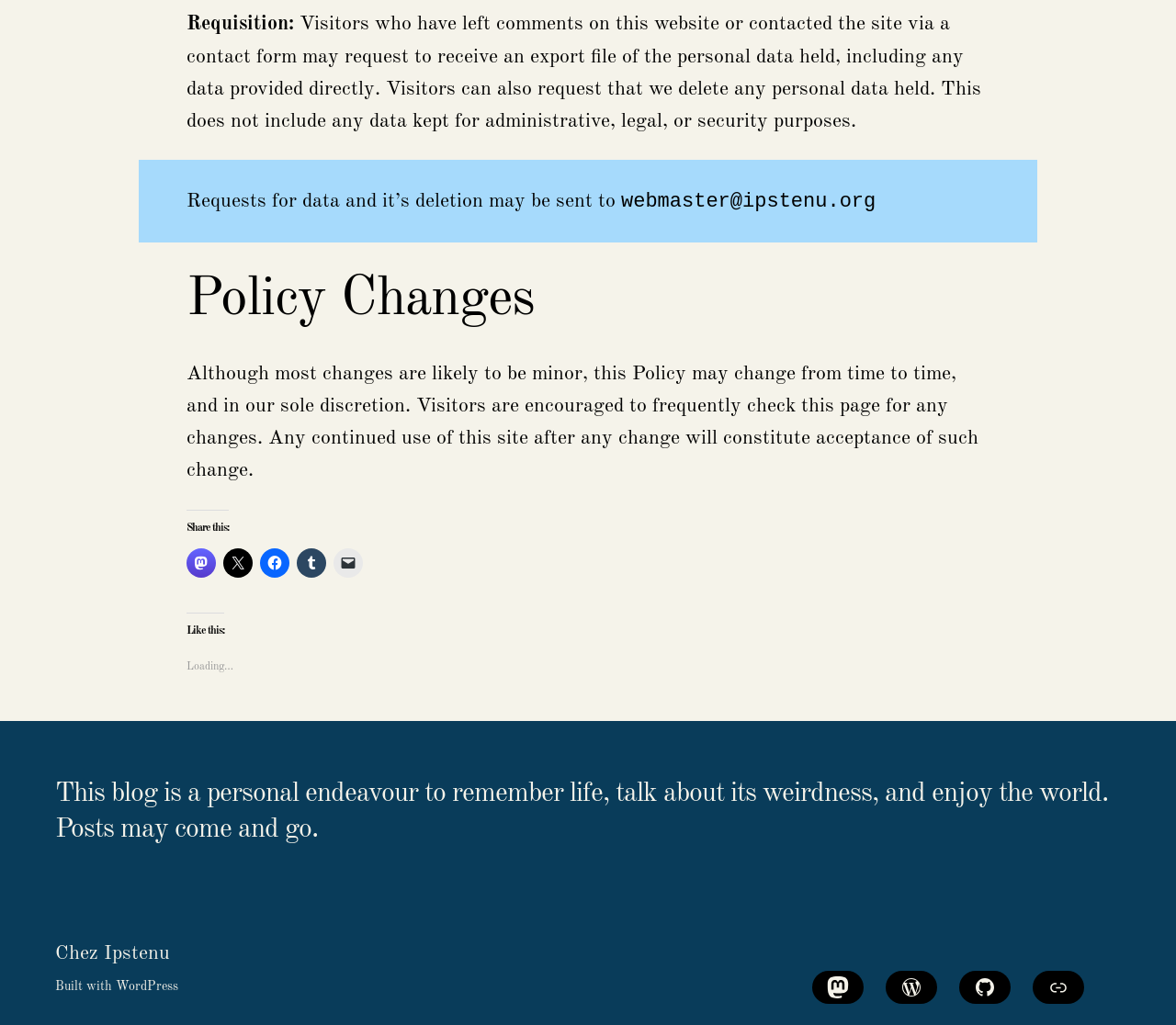How can visitors request to receive an export file of their personal data?
Using the information presented in the image, please offer a detailed response to the question.

According to the text, visitors who have left comments on this website or contacted the site via a contact form may request to receive an export file of the personal data held. The contact email address is provided as webmaster@ipstenu.org.